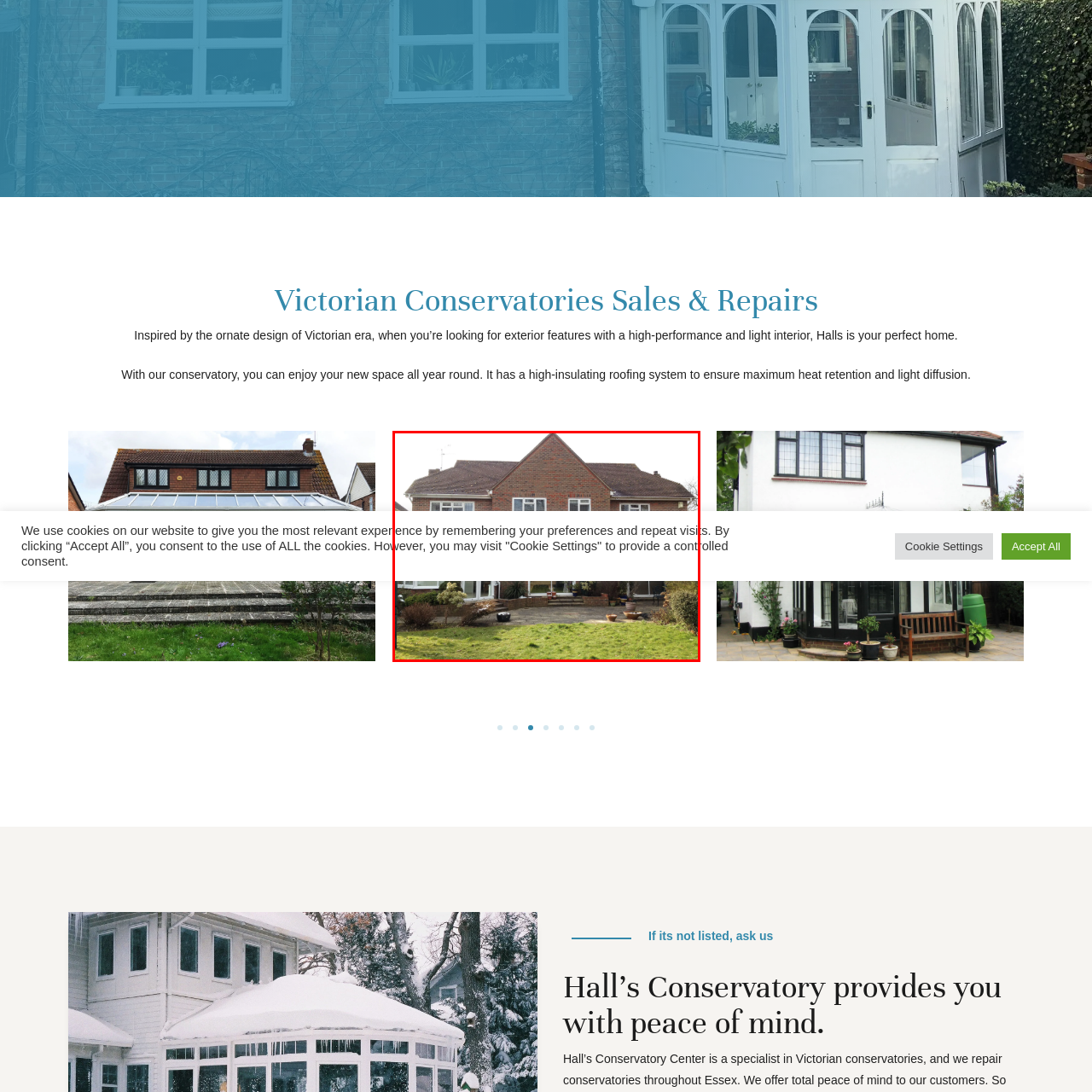Look at the image segment within the red box, What is the purpose of the image? Give a brief response in one word or phrase.

To showcase Victorian conservatories